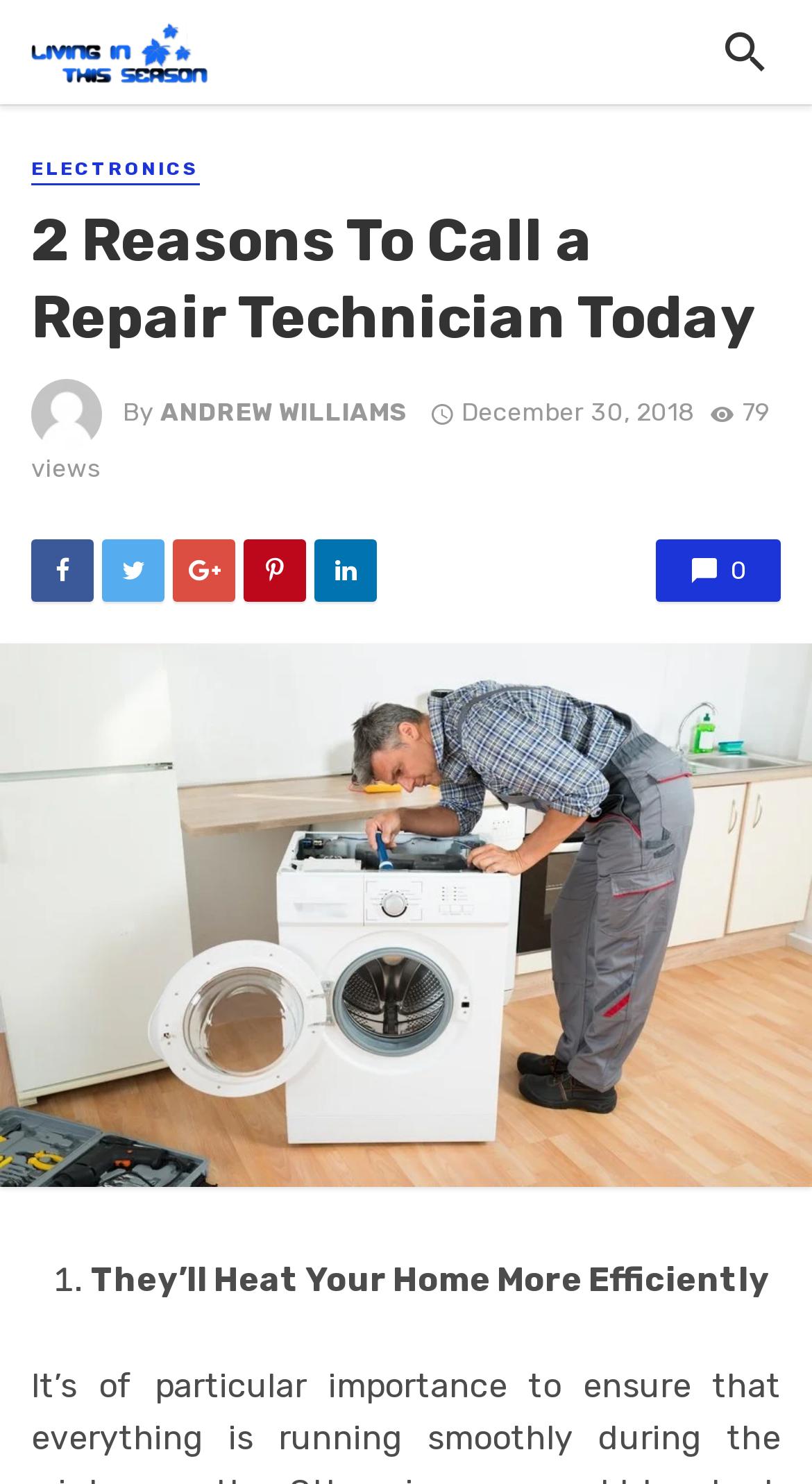How many views does the article have?
Provide a fully detailed and comprehensive answer to the question.

The number of views can be found by looking at the section below the main heading, where it says '79 views'.